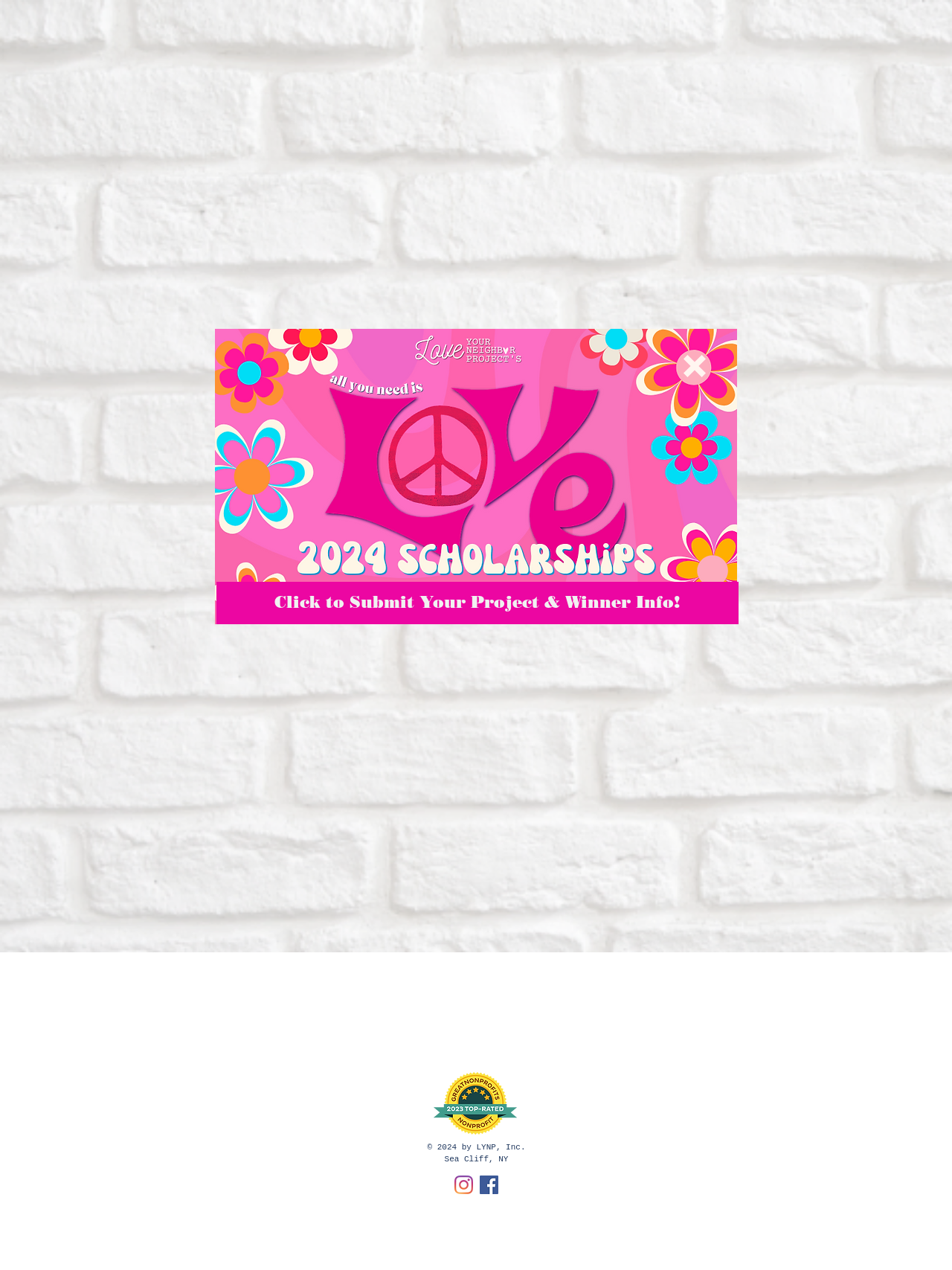What is the name of the educational guide to addiction and recovery?
Based on the screenshot, provide your answer in one word or phrase.

AddictionHelp.com